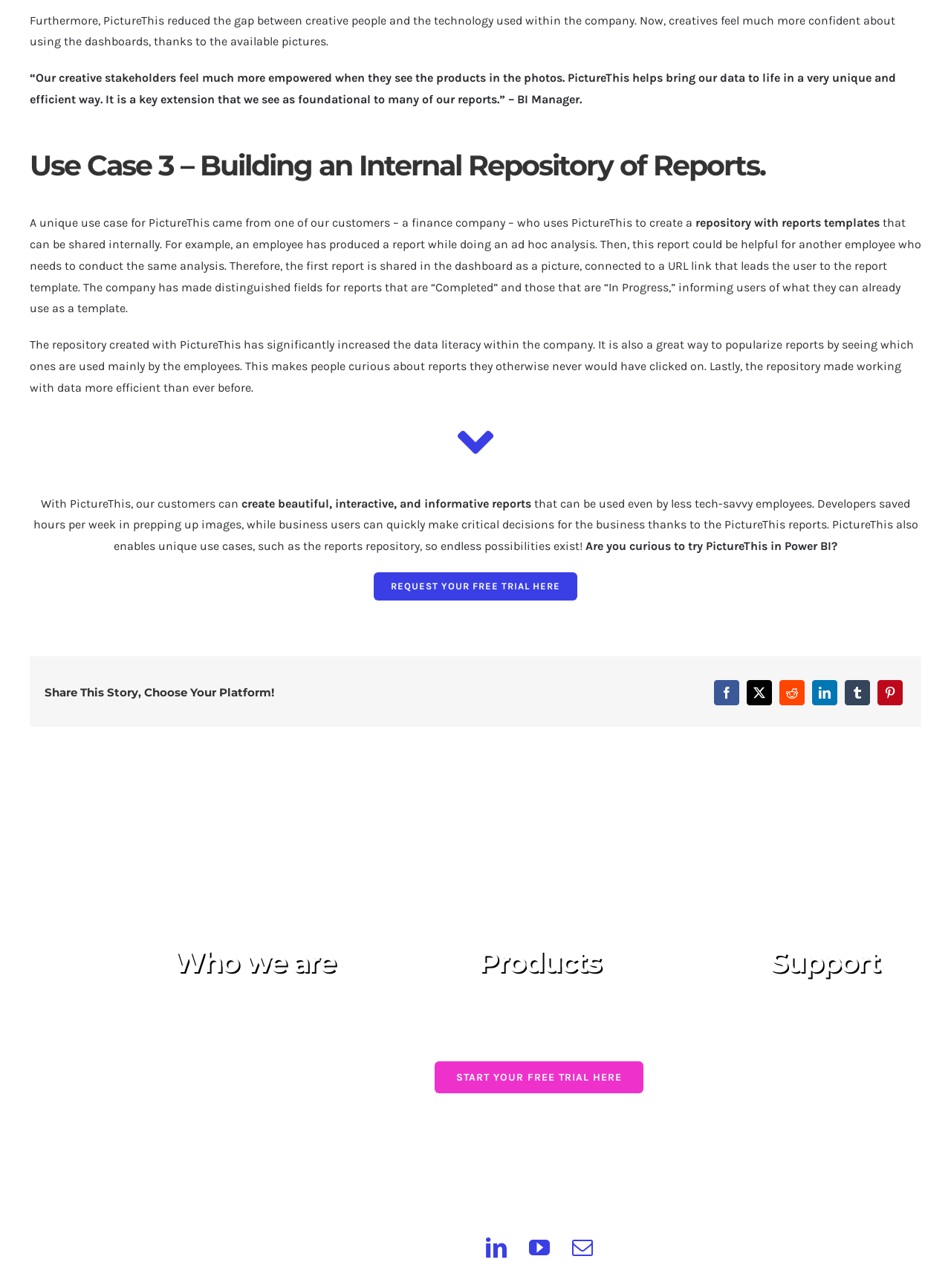Given the description "aria-label="linkedin"", provide the bounding box coordinates of the corresponding UI element.

[0.503, 0.955, 0.541, 0.982]